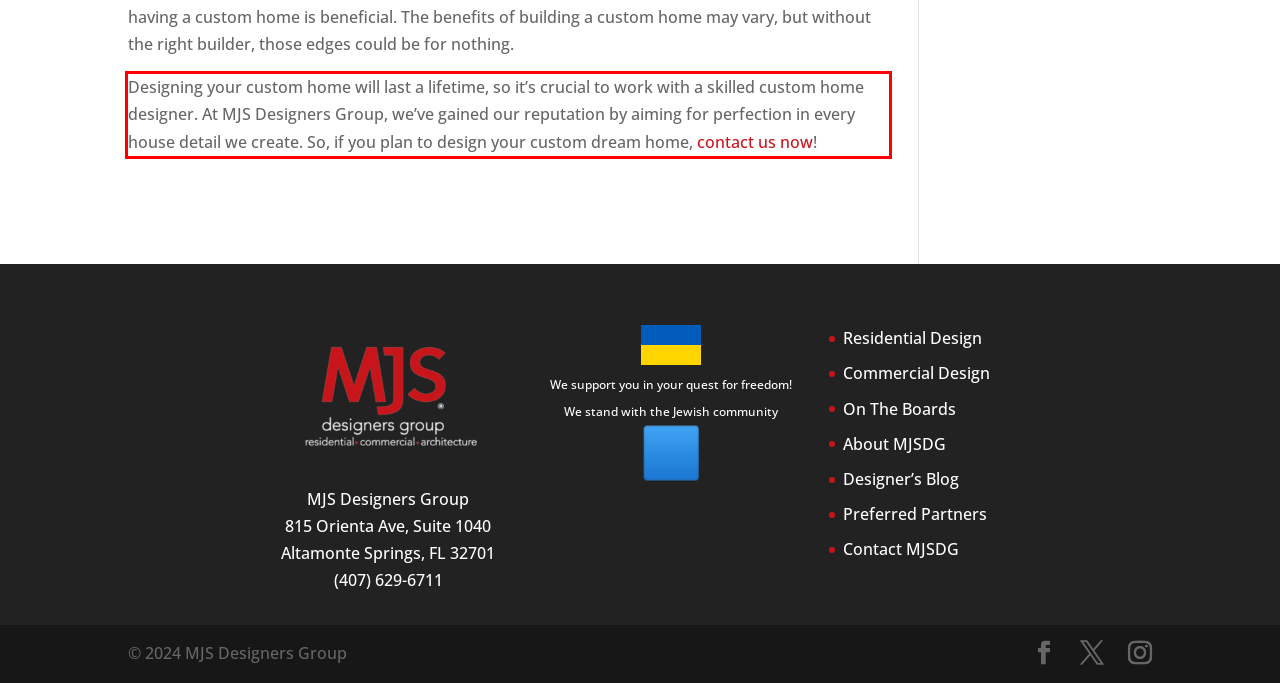You have a screenshot of a webpage where a UI element is enclosed in a red rectangle. Perform OCR to capture the text inside this red rectangle.

Designing your custom home will last a lifetime, so it’s crucial to work with a skilled custom home designer. At MJS Designers Group, we’ve gained our reputation by aiming for perfection in every house detail we create. So, if you plan to design your custom dream home, contact us now!